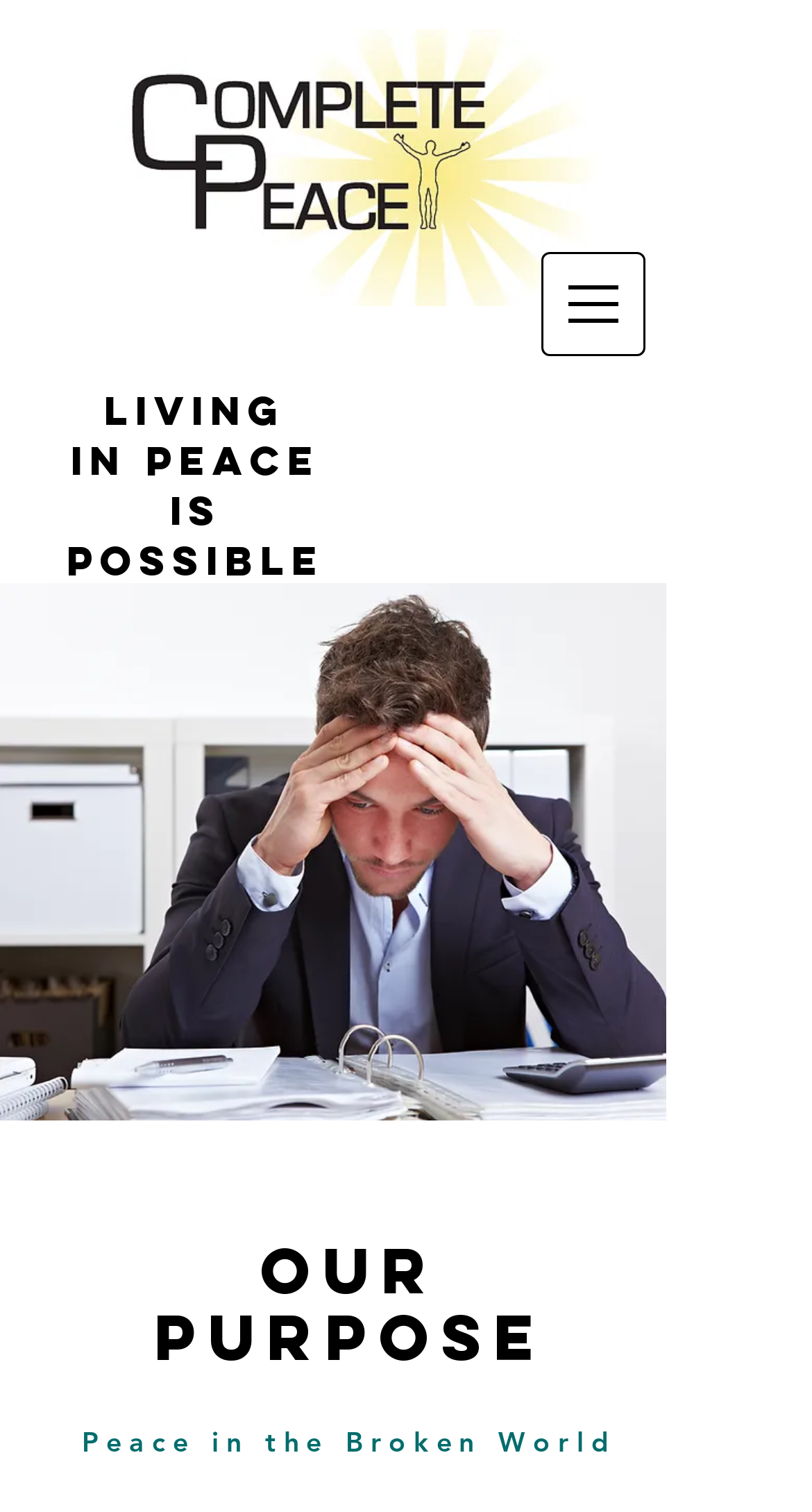Construct a comprehensive caption that outlines the webpage's structure and content.

The webpage is about Lifestyle, with a prominent logo "Complete Peace Logo JPEG 1-21-17.jpg" located at the top left corner, taking up a significant portion of the top section. Below the logo, there is a navigation menu labeled "Site" with a button that has a popup menu, accompanied by a small image. 

On the top right section, there is a heading "Our Purpose" followed by a paragraph of text "Peace in the Broken World". 

The main content of the webpage is divided into sections, with a region labeled "About" taking up a significant portion of the bottom section. Within this region, there are four headings arranged vertically, reading "living", "IN PEACE", "is", and "possible". These headings are stacked on top of each other, starting from the top left of the region.